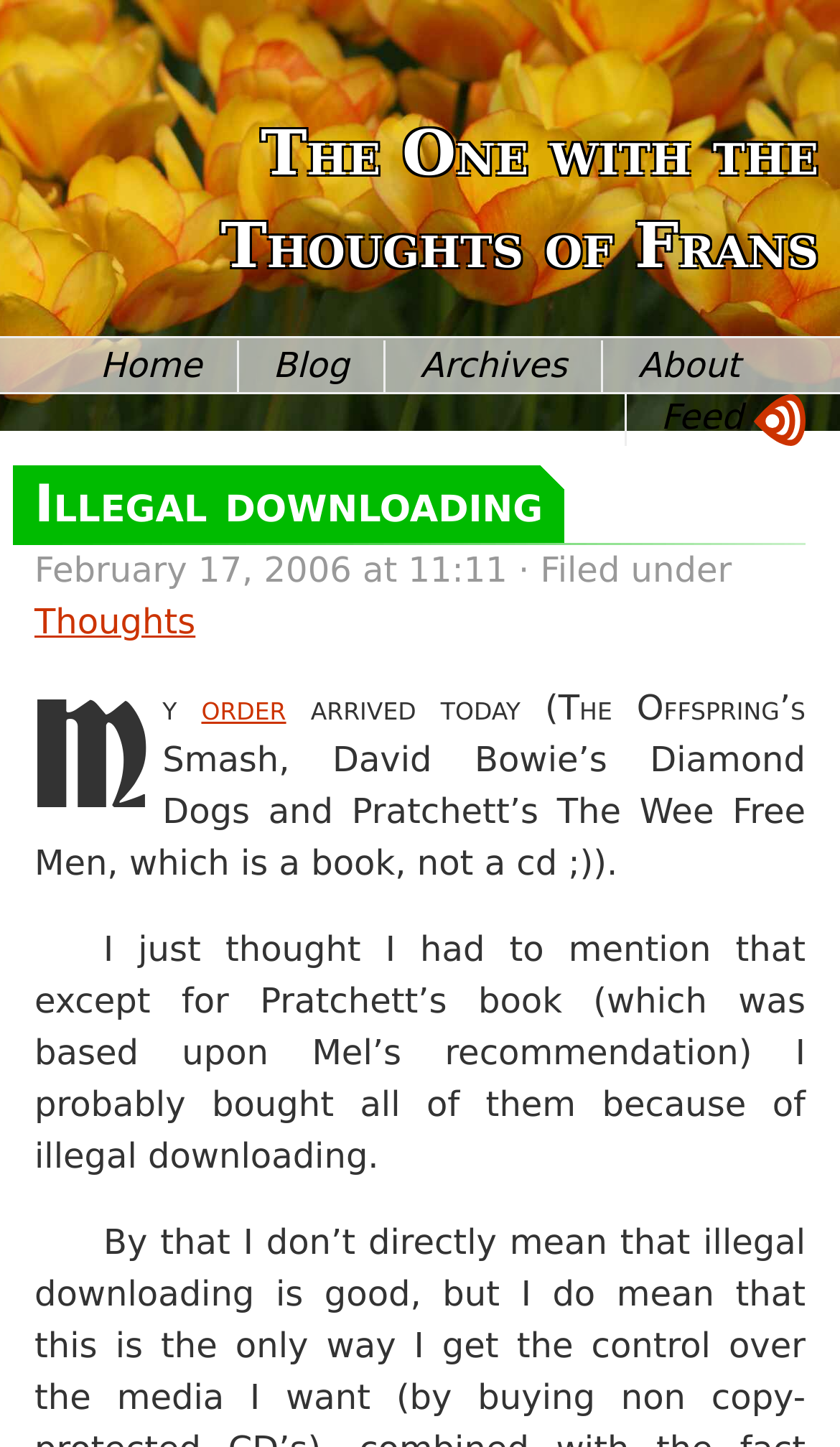Please answer the following question using a single word or phrase: 
What is the category of the blog post?

Thoughts